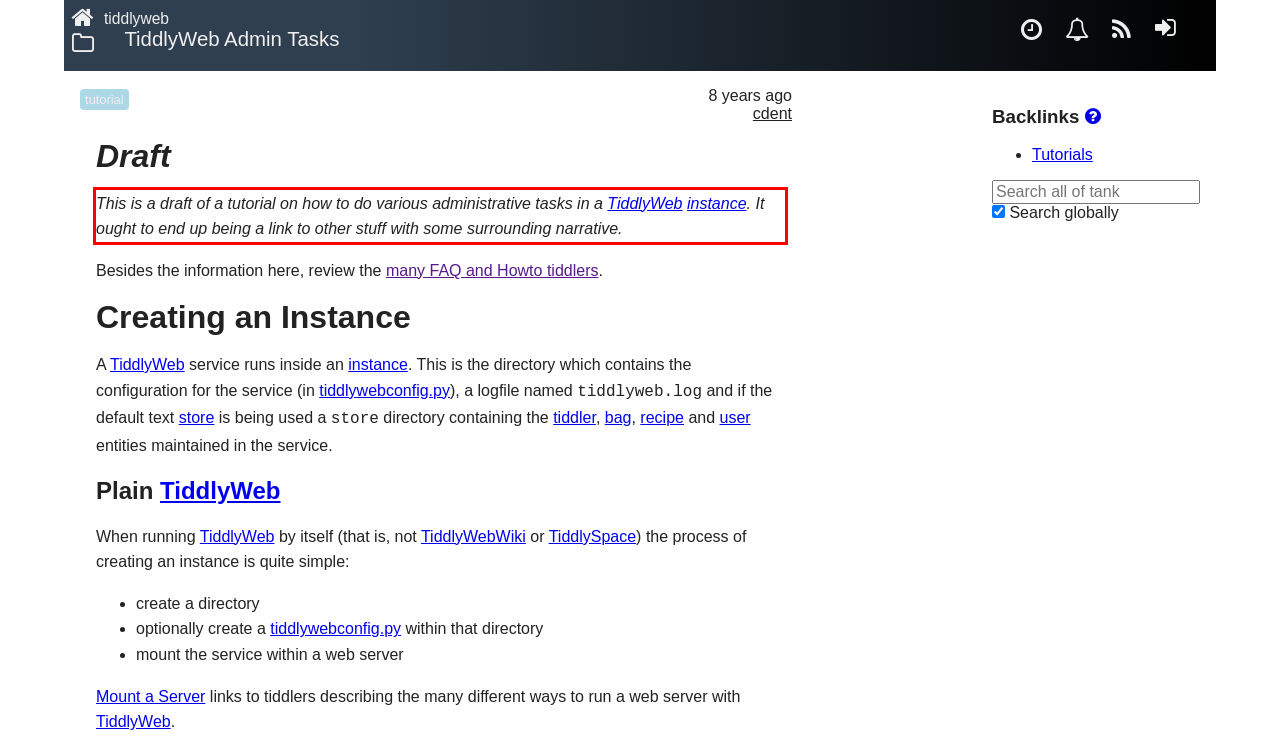Please examine the webpage screenshot containing a red bounding box and use OCR to recognize and output the text inside the red bounding box.

This is a draft of a tutorial on how to do various administrative tasks in a TiddlyWeb instance. It ought to end up being a link to other stuff with some surrounding narrative.